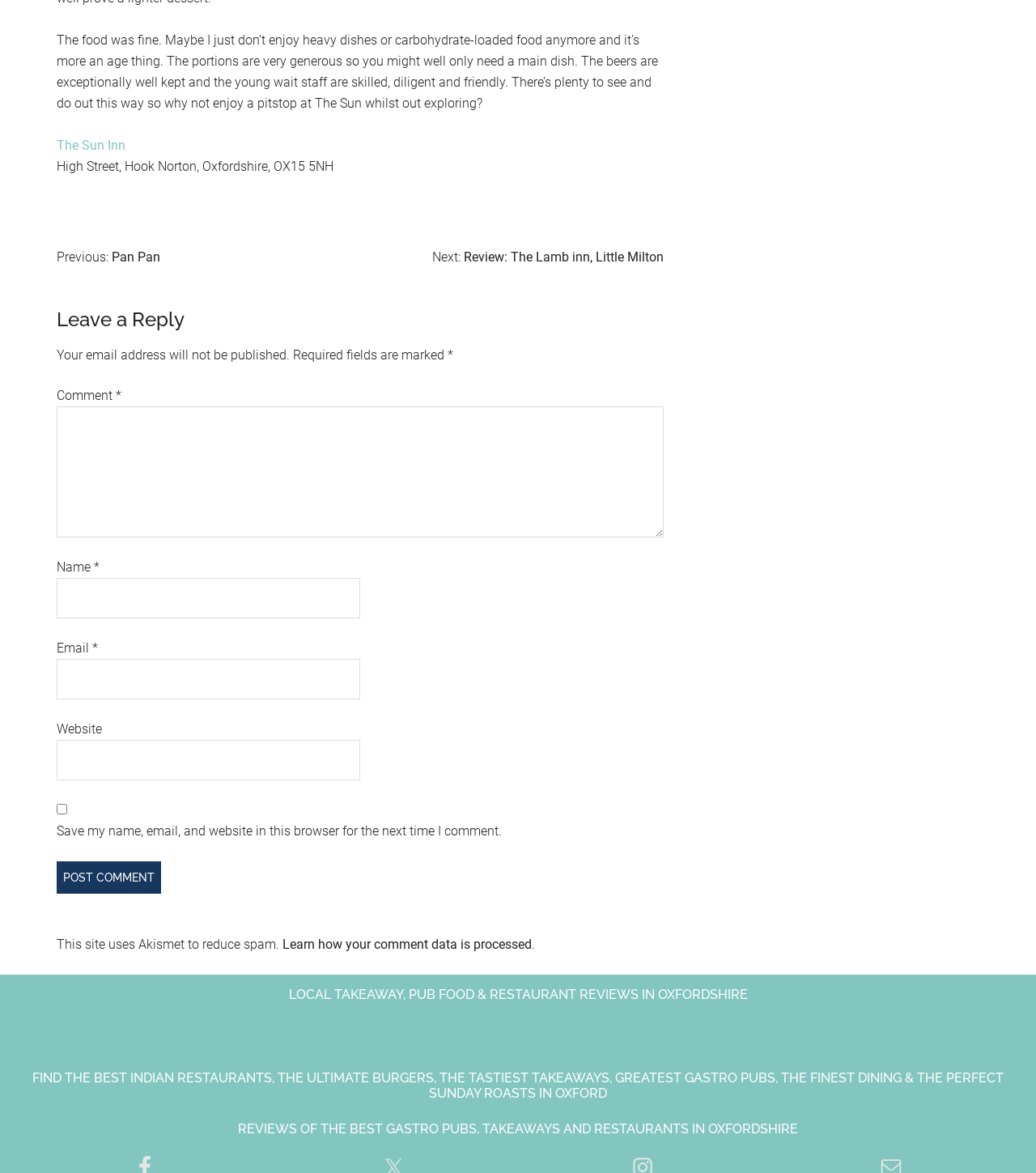Specify the bounding box coordinates of the area to click in order to follow the given instruction: "Click on the Post Comment button."

[0.055, 0.734, 0.155, 0.762]